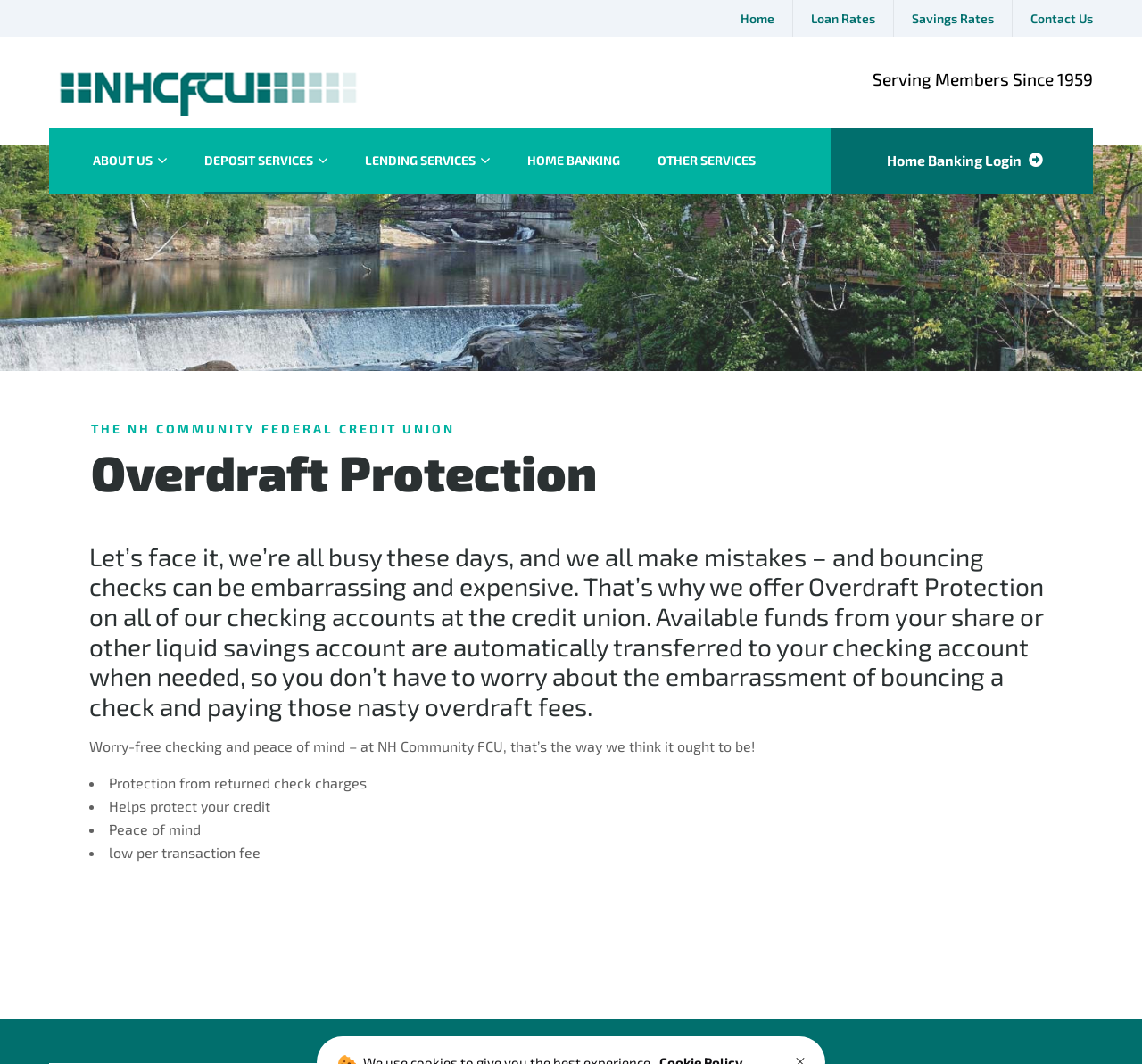Please provide the bounding box coordinates for the element that needs to be clicked to perform the instruction: "Click ABOUT US". The coordinates must consist of four float numbers between 0 and 1, formatted as [left, top, right, bottom].

[0.081, 0.12, 0.146, 0.182]